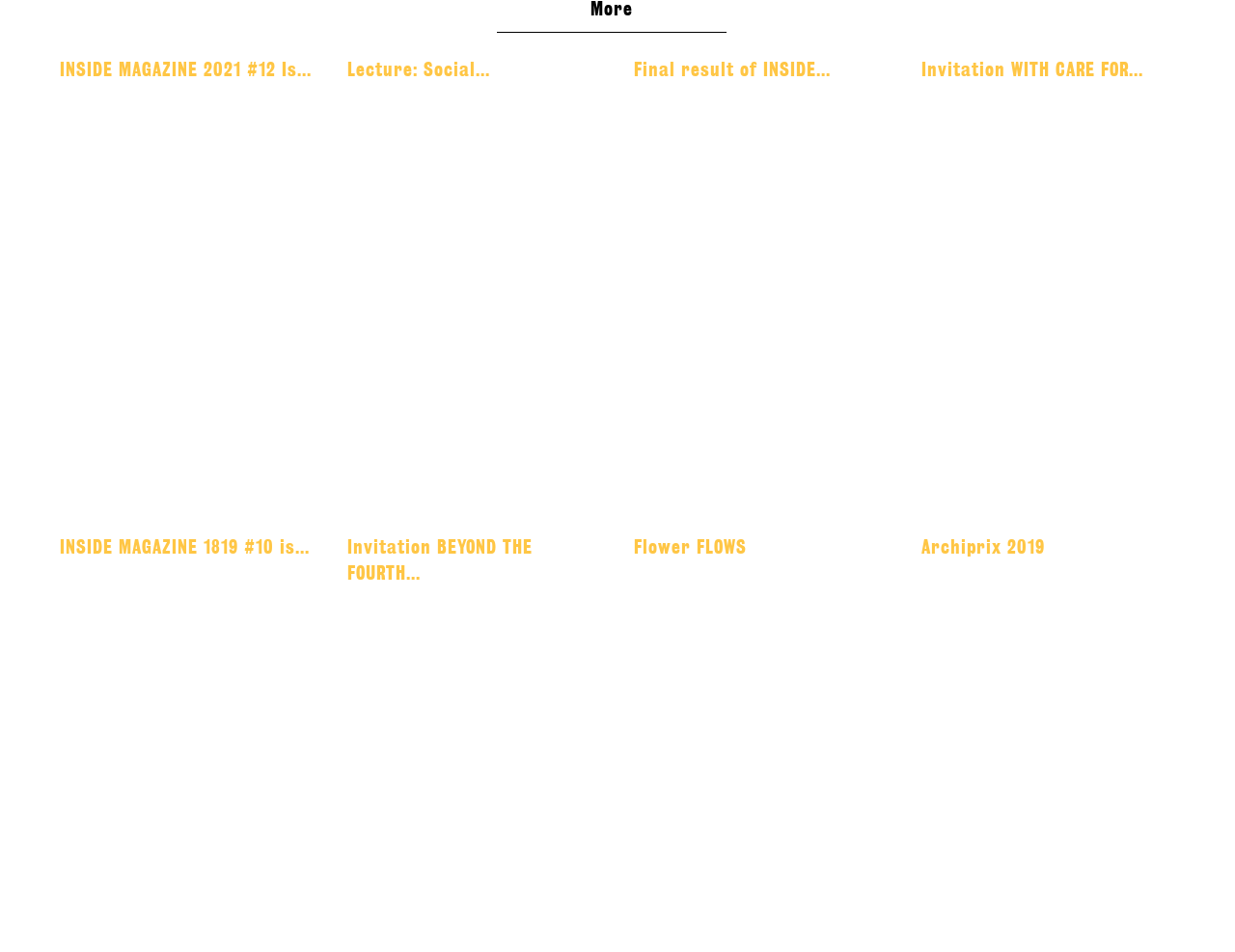How many links are there in the second section?
Look at the screenshot and respond with a single word or phrase.

2